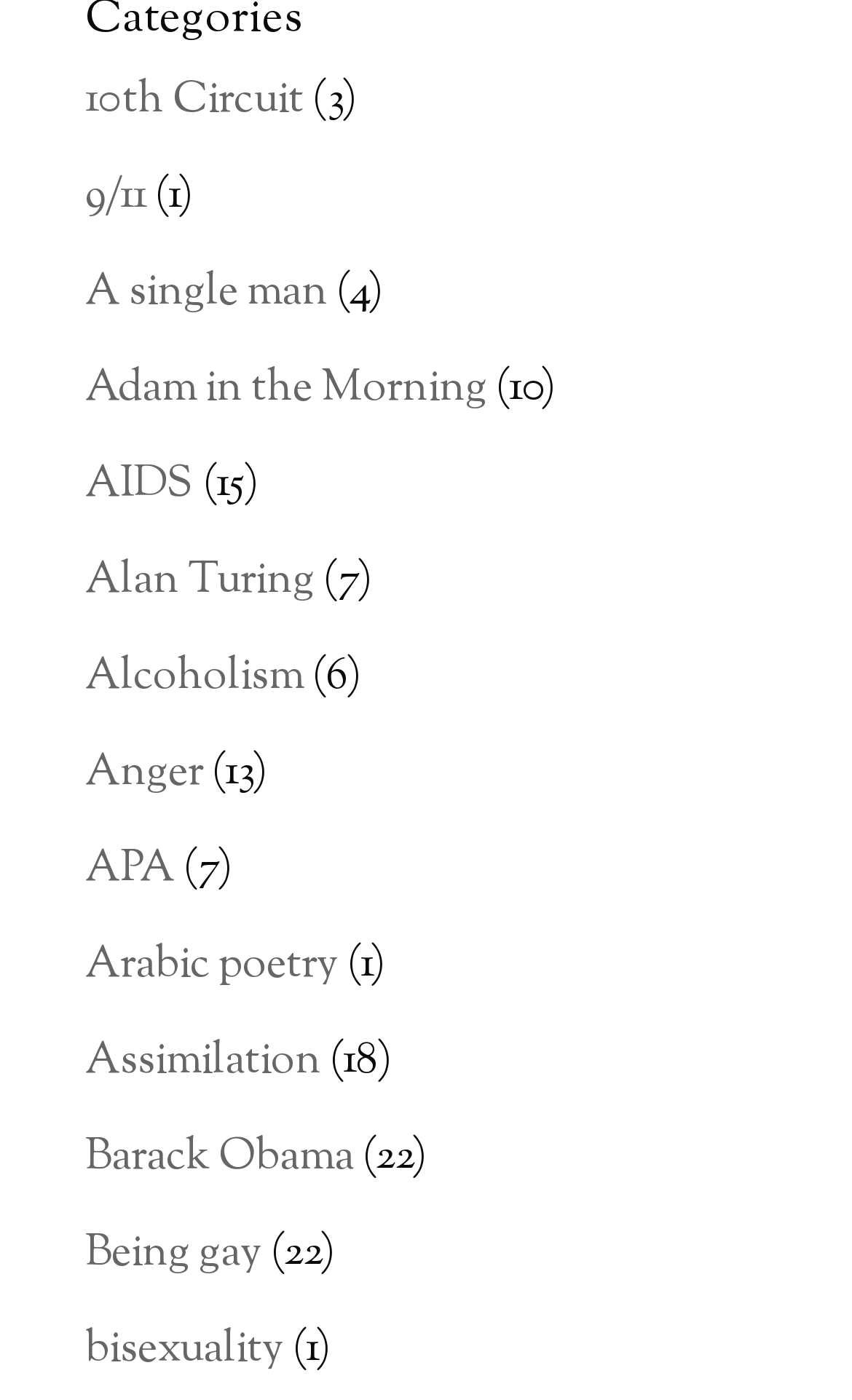Identify the bounding box coordinates for the region to click in order to carry out this instruction: "Open the Navigation Menu". Provide the coordinates using four float numbers between 0 and 1, formatted as [left, top, right, bottom].

None